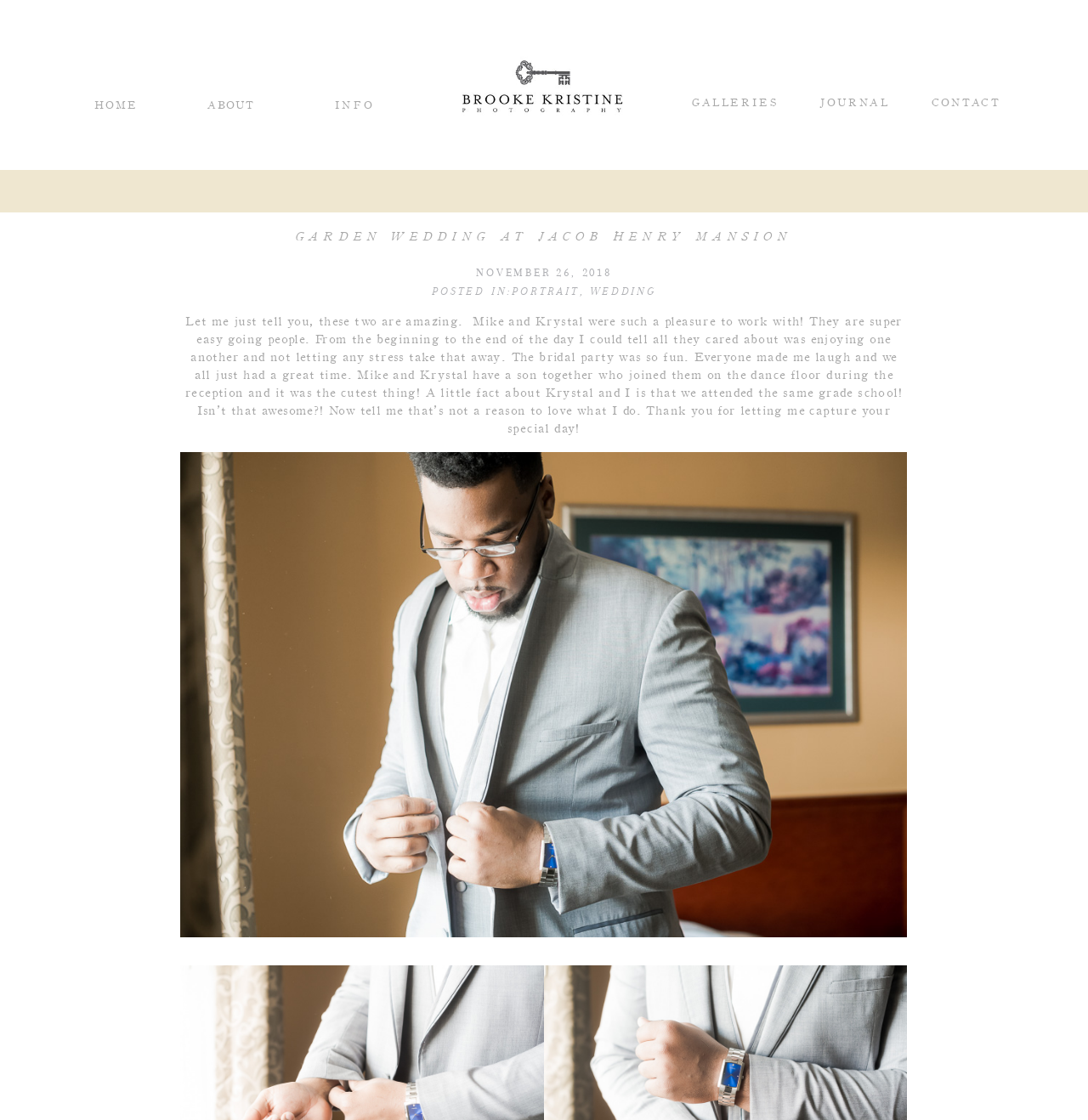Specify the bounding box coordinates for the region that must be clicked to perform the given instruction: "go to home page".

[0.071, 0.087, 0.143, 0.1]